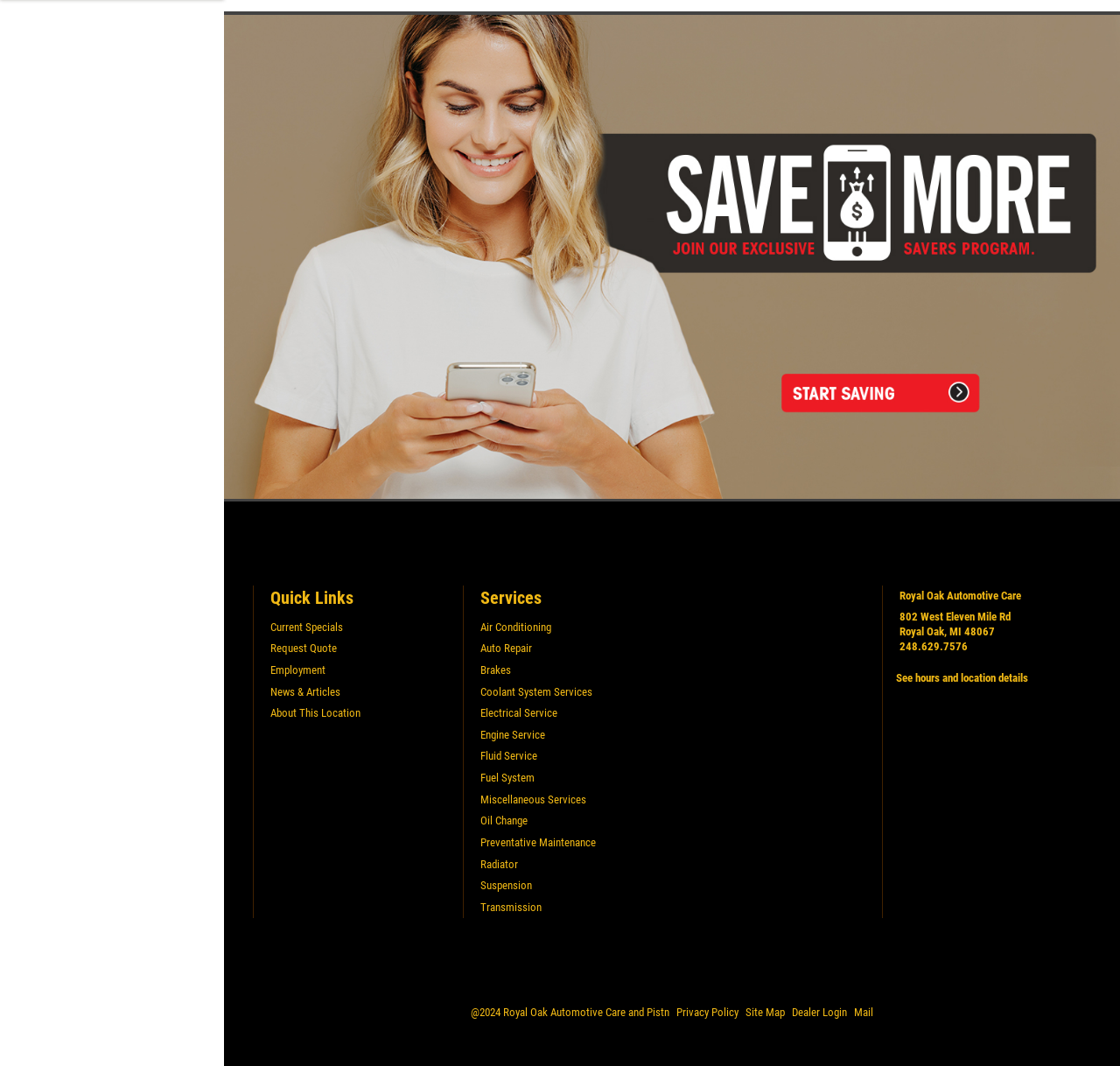Predict the bounding box of the UI element that fits this description: "About This Location".

[0.238, 0.659, 0.401, 0.68]